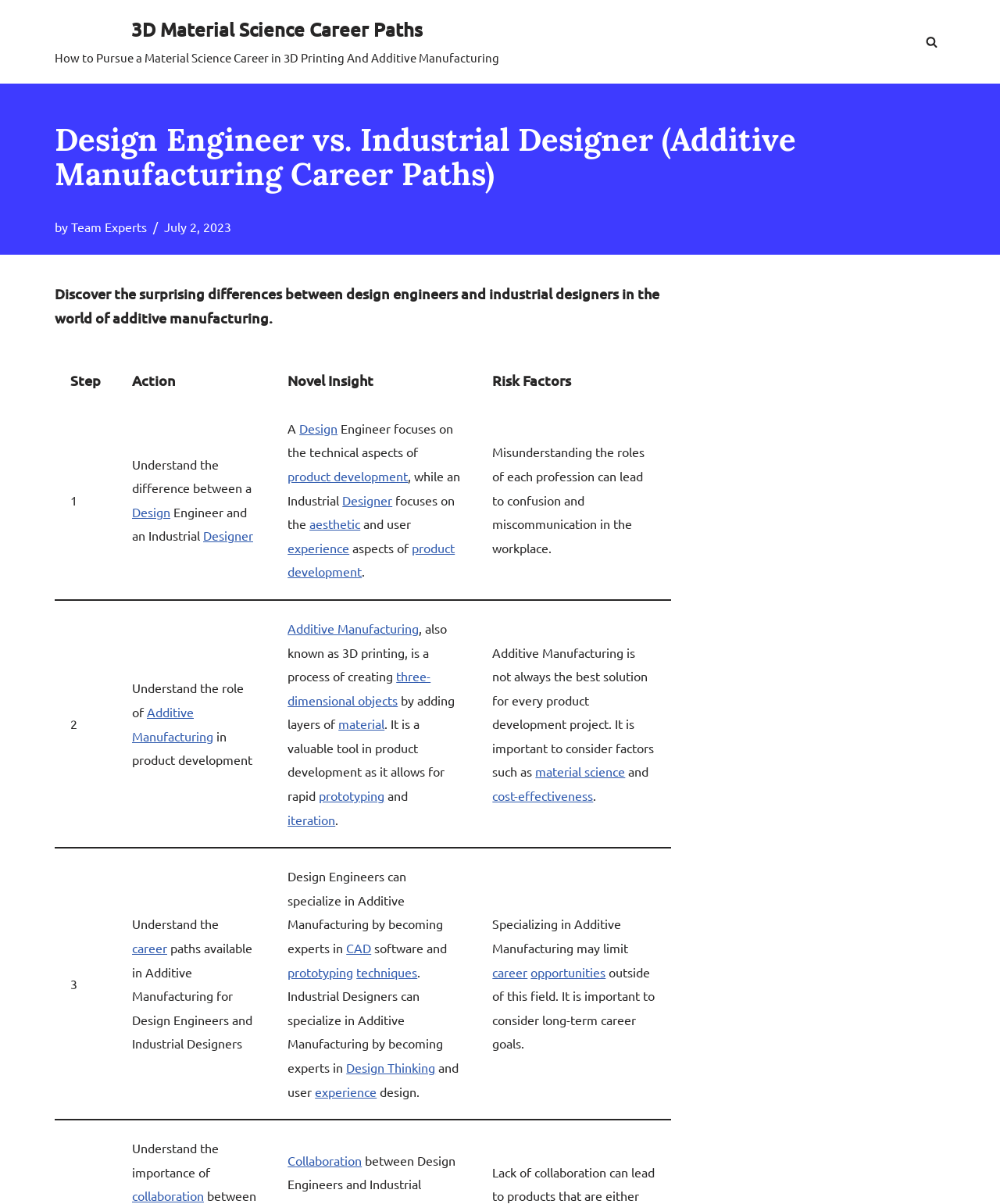Please identify the bounding box coordinates of the clickable region that I should interact with to perform the following instruction: "Click on '3D Material Science Career Paths'". The coordinates should be expressed as four float numbers between 0 and 1, i.e., [left, top, right, bottom].

[0.055, 0.012, 0.499, 0.058]